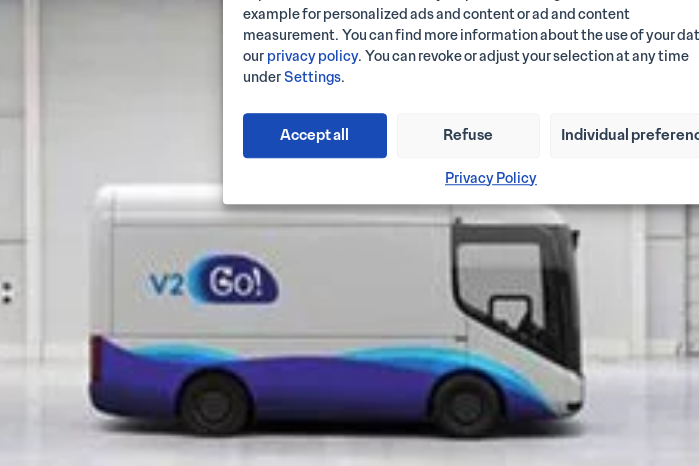What is the color of the vehicle's exterior? From the image, respond with a single word or brief phrase.

White